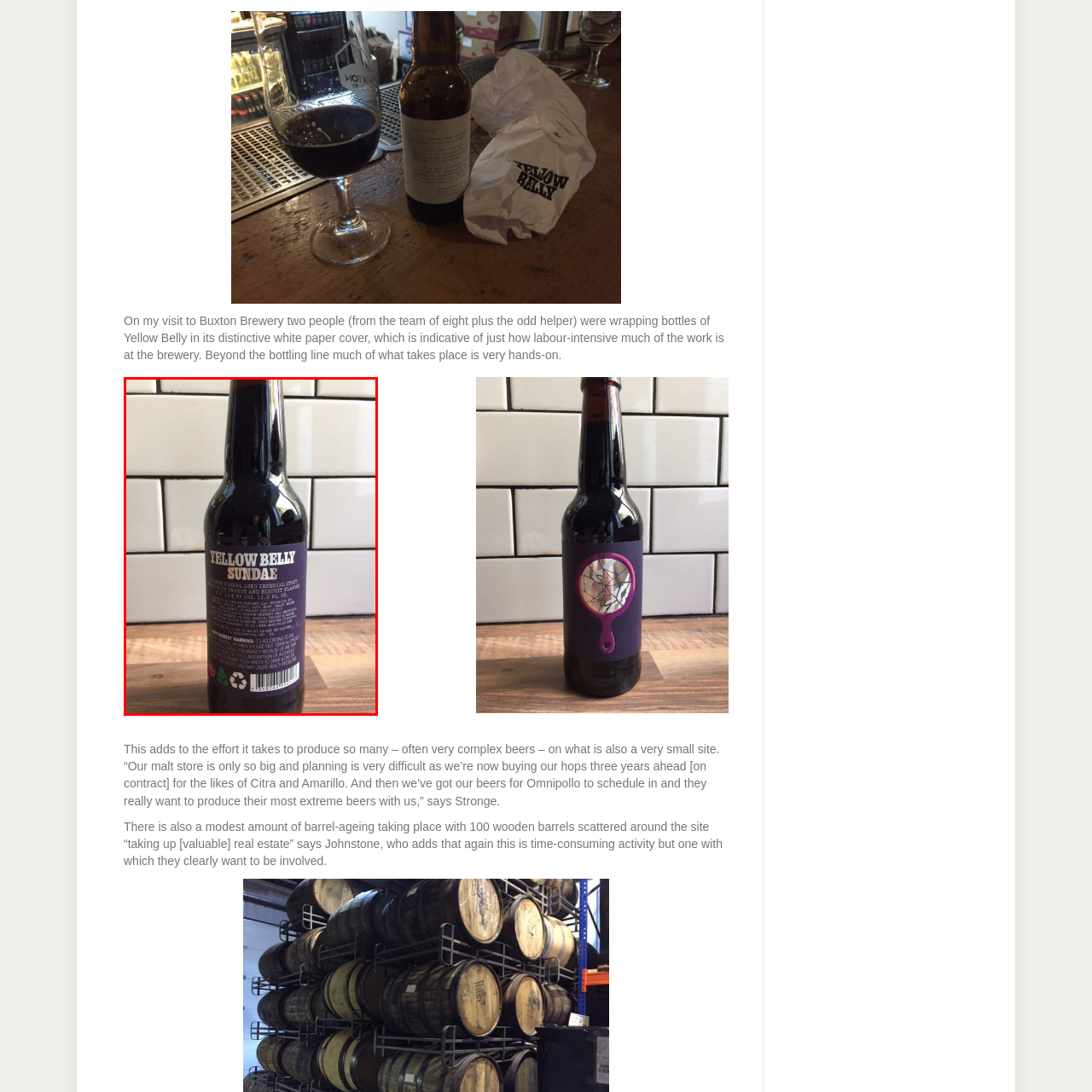Focus on the image surrounded by the red bounding box, please answer the following question using a single word or phrase: What is the background surface of the image?

Textured wooden surface